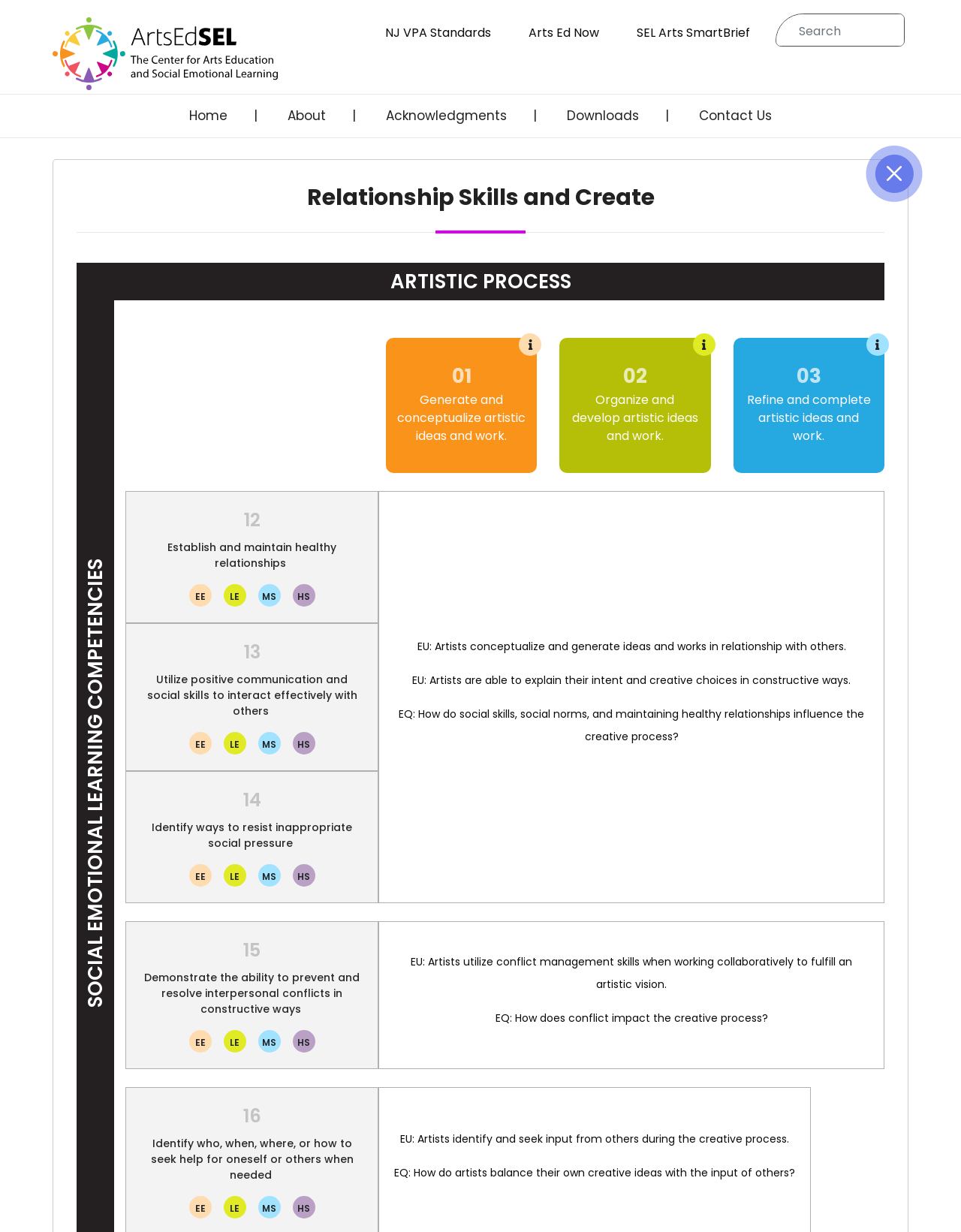Please give a succinct answer to the question in one word or phrase:
How many levels of navigation are there?

2